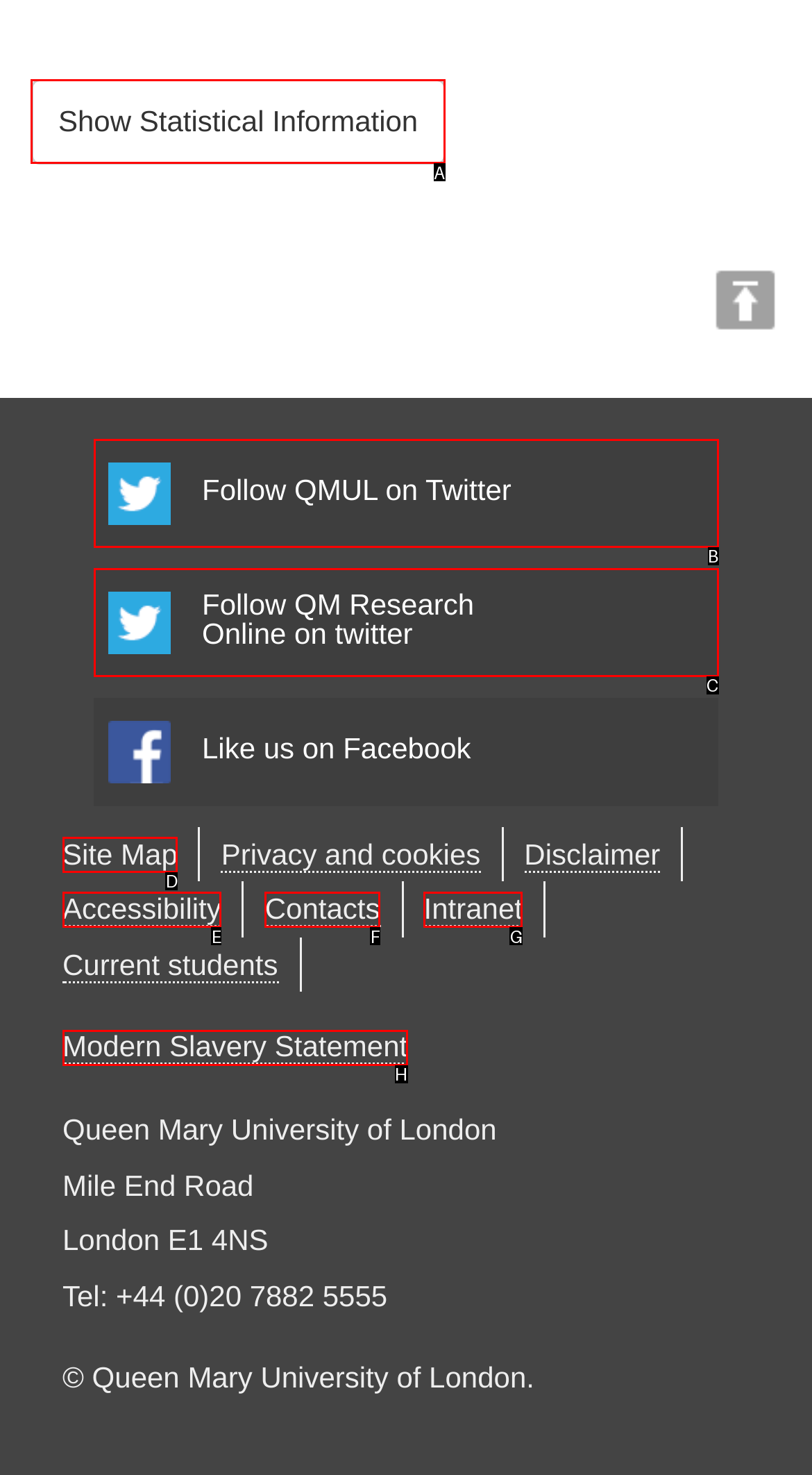Choose the letter of the option that needs to be clicked to perform the task: Show statistical information. Answer with the letter.

A